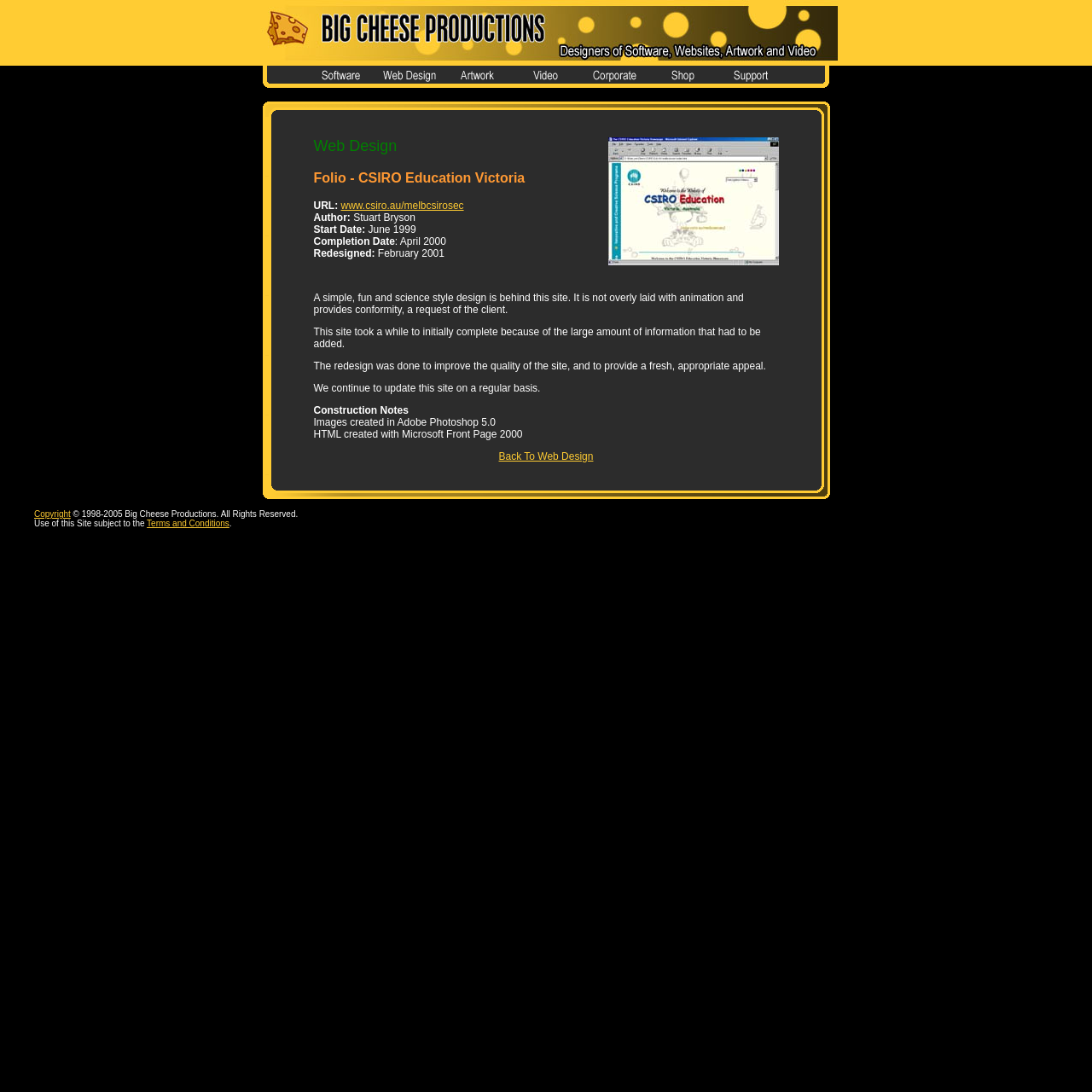Please locate the bounding box coordinates of the element's region that needs to be clicked to follow the instruction: "Click on Back To Web Design". The bounding box coordinates should be provided as four float numbers between 0 and 1, i.e., [left, top, right, bottom].

[0.457, 0.412, 0.543, 0.423]